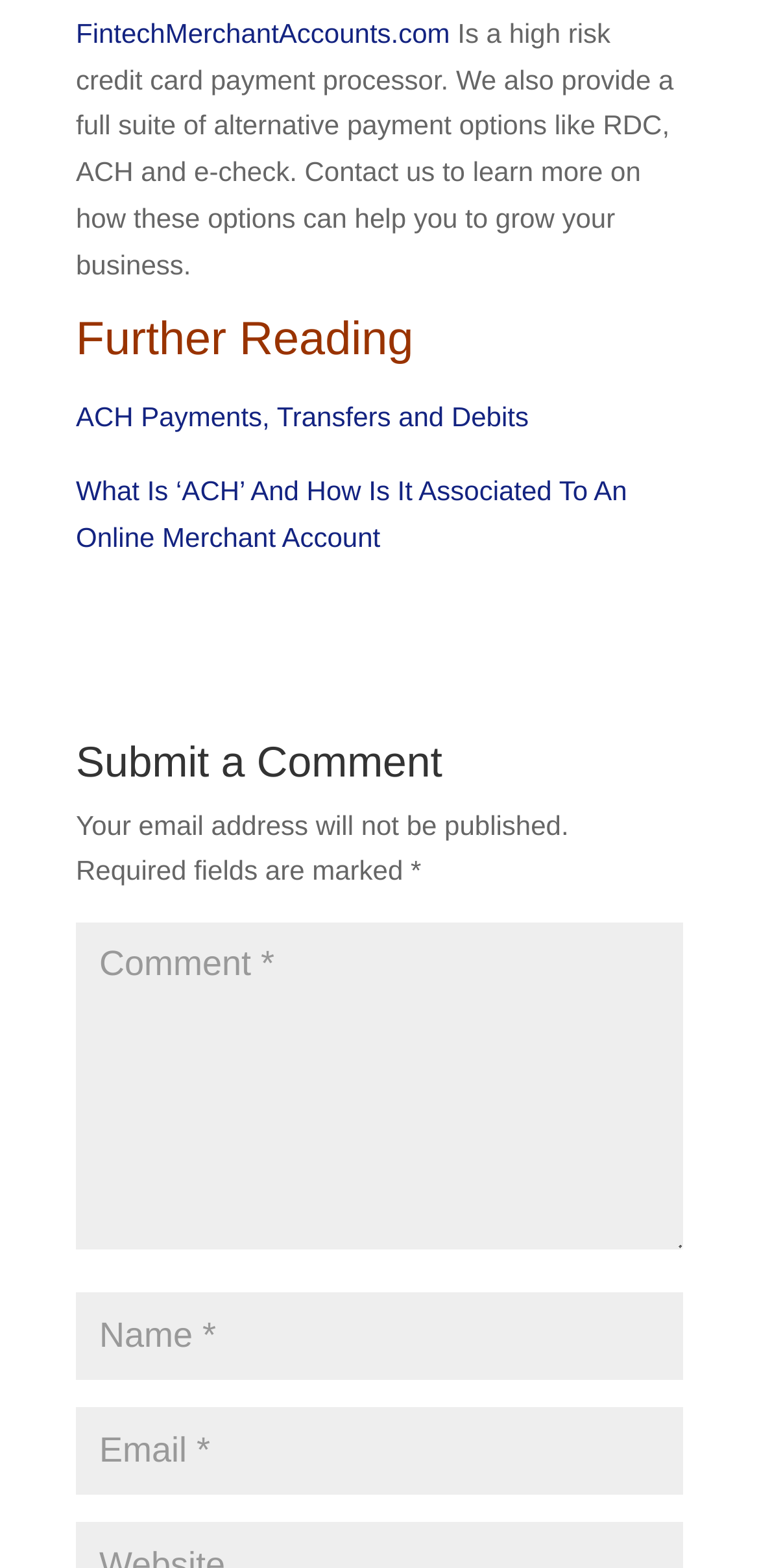Provide the bounding box coordinates for the UI element described in this sentence: "ACH Payments, Transfers and Debits". The coordinates should be four float values between 0 and 1, i.e., [left, top, right, bottom].

[0.1, 0.256, 0.697, 0.276]